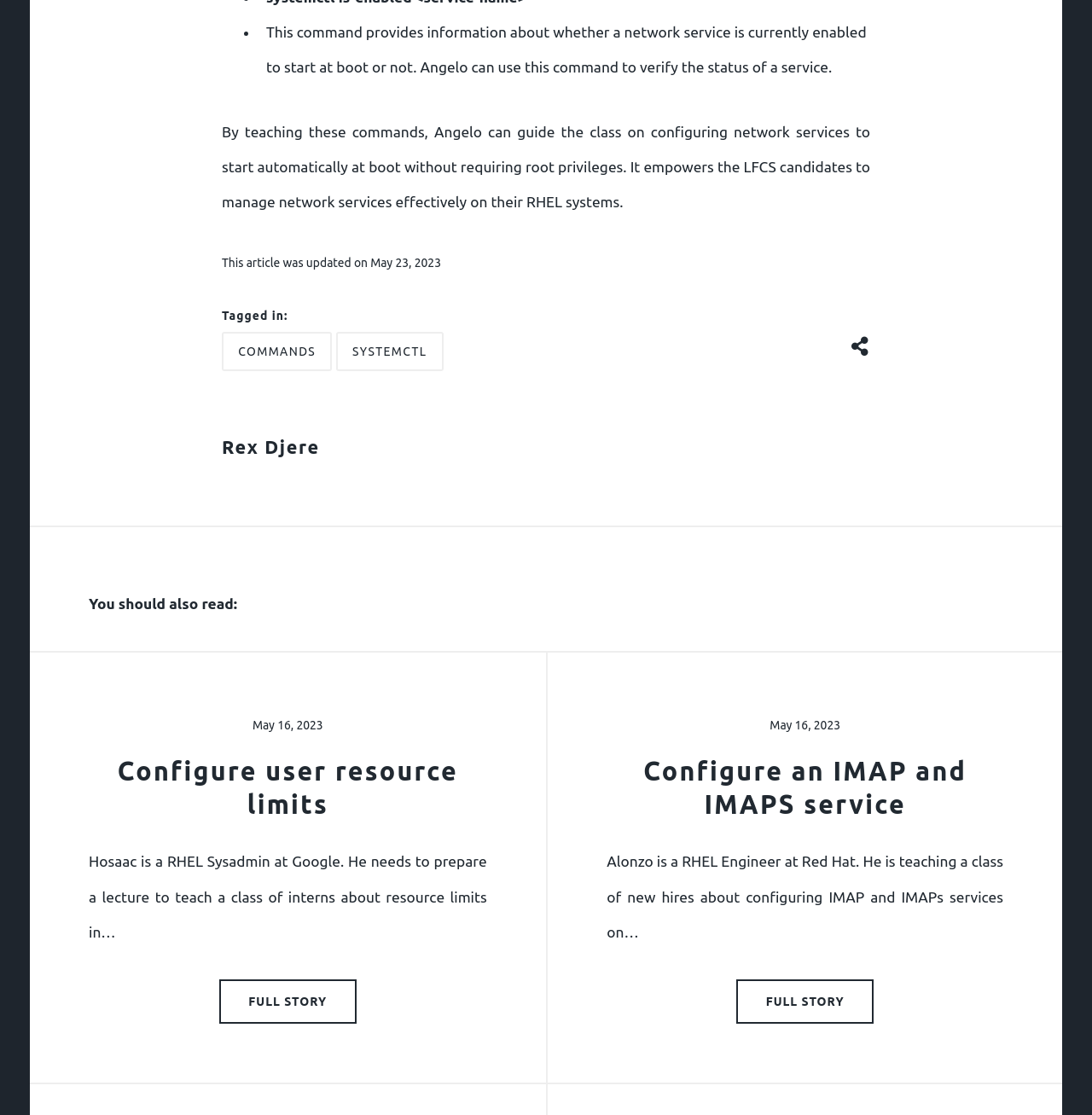How many links are in the footer section?
Answer the question with a single word or phrase by looking at the picture.

3